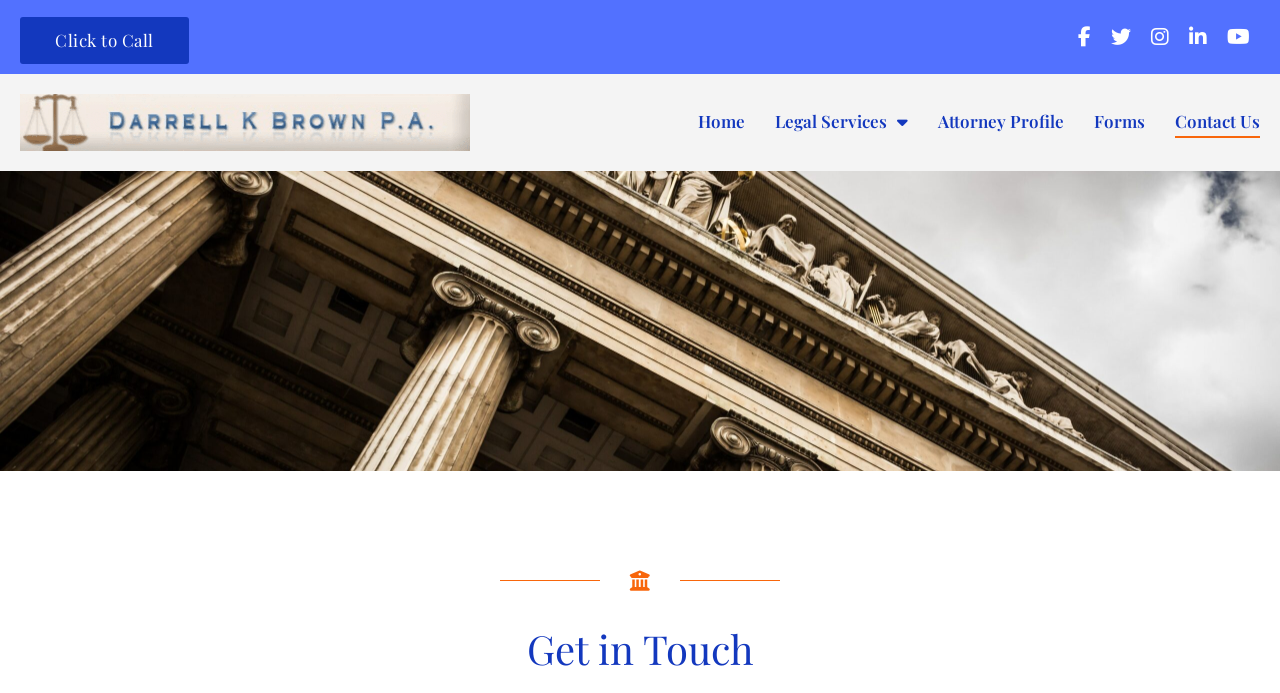Carefully observe the image and respond to the question with a detailed answer:
What social media platforms are available?

I noticed a series of links on the top right of the webpage, each represented by an icon. There are five icons in total, which likely represent five different social media platforms.